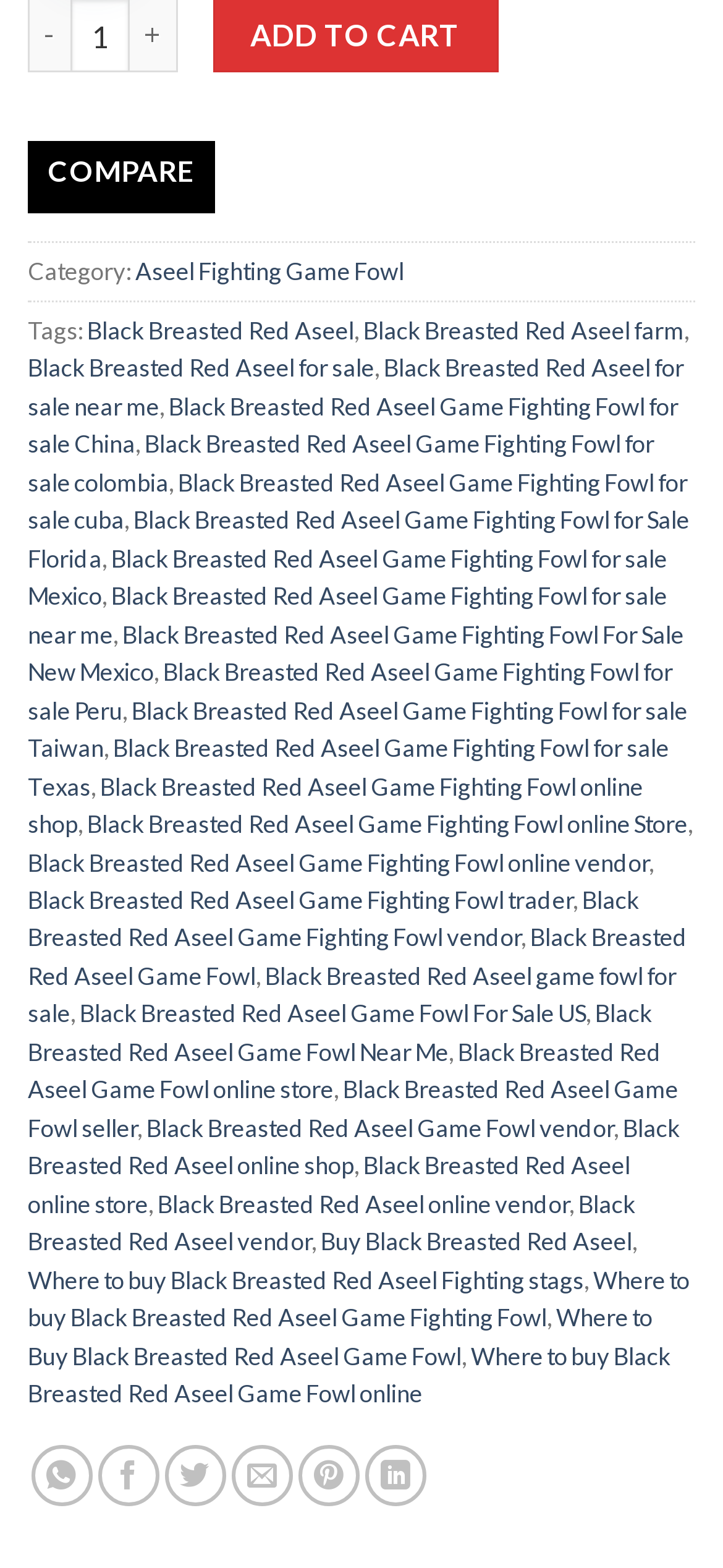What is the category of the product?
Provide a detailed and extensive answer to the question.

I determined the answer by looking at the 'Category:' label and its corresponding link 'Aseel Fighting Game Fowl'.